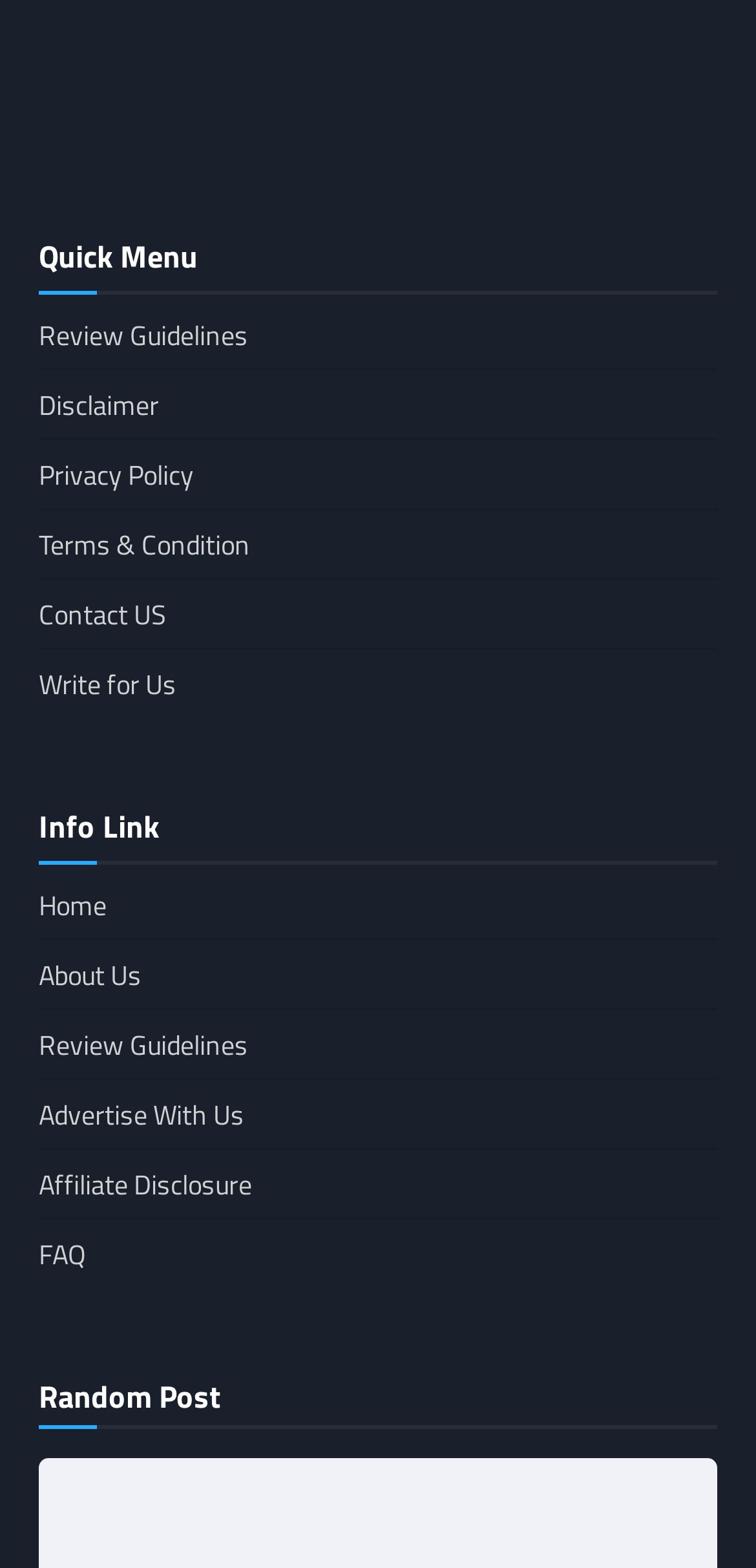Show the bounding box coordinates of the region that should be clicked to follow the instruction: "Learn about Affiliate Disclosure."

[0.051, 0.742, 0.333, 0.768]